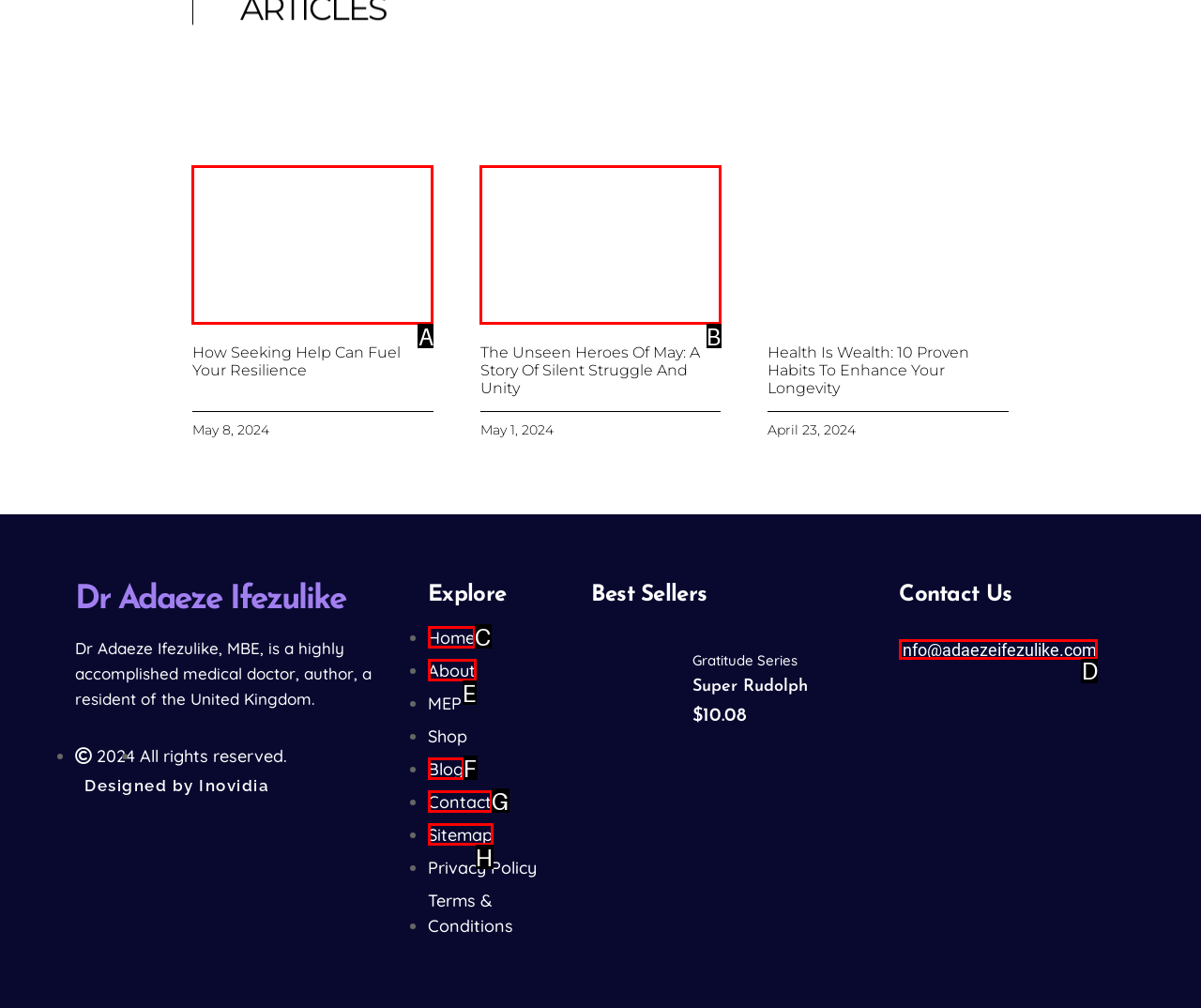Which option should be clicked to execute the task: Contact Dr Adaeze Ifezulike?
Reply with the letter of the chosen option.

D